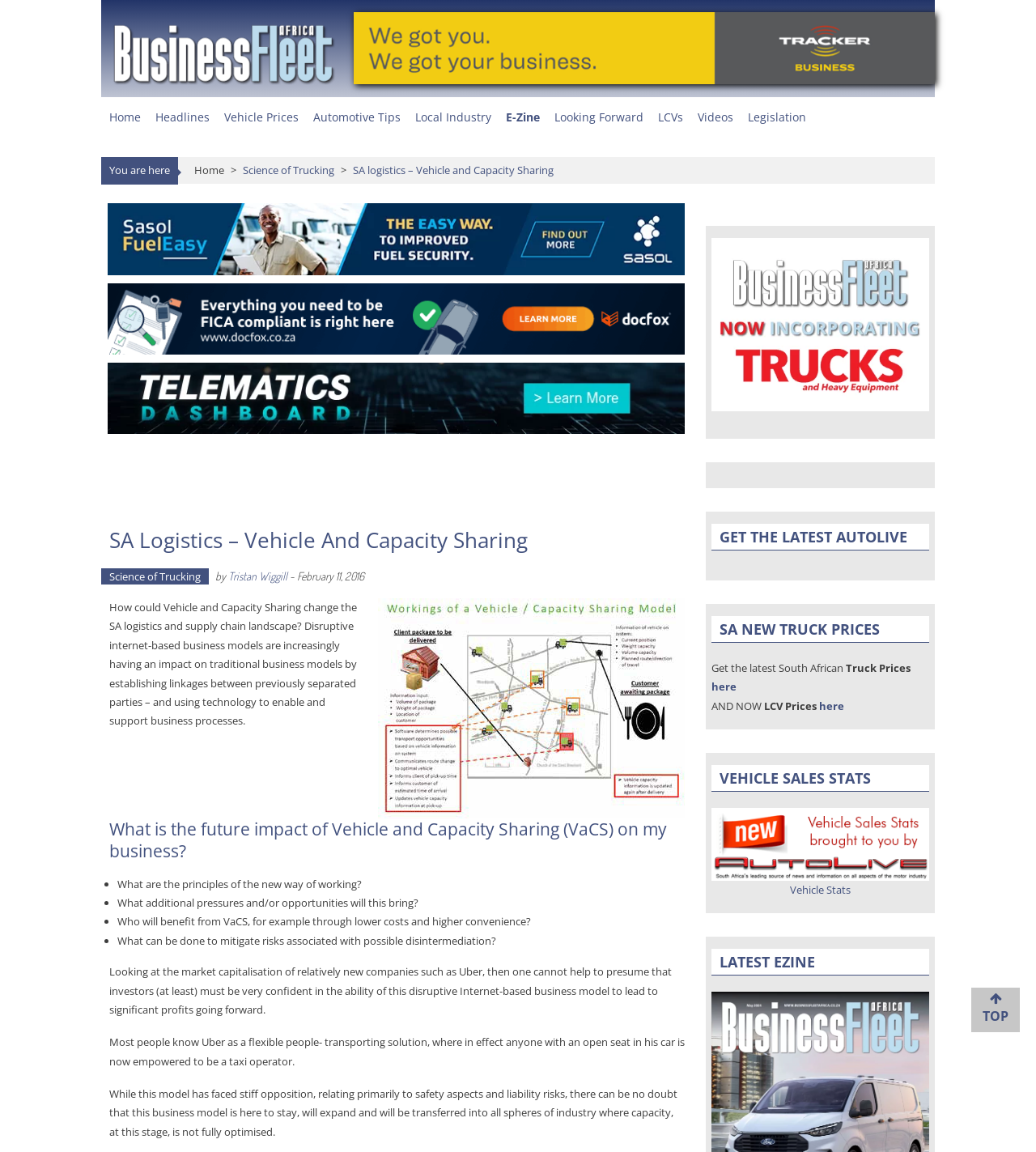Please locate and retrieve the main header text of the webpage.

Business Fleet Africa